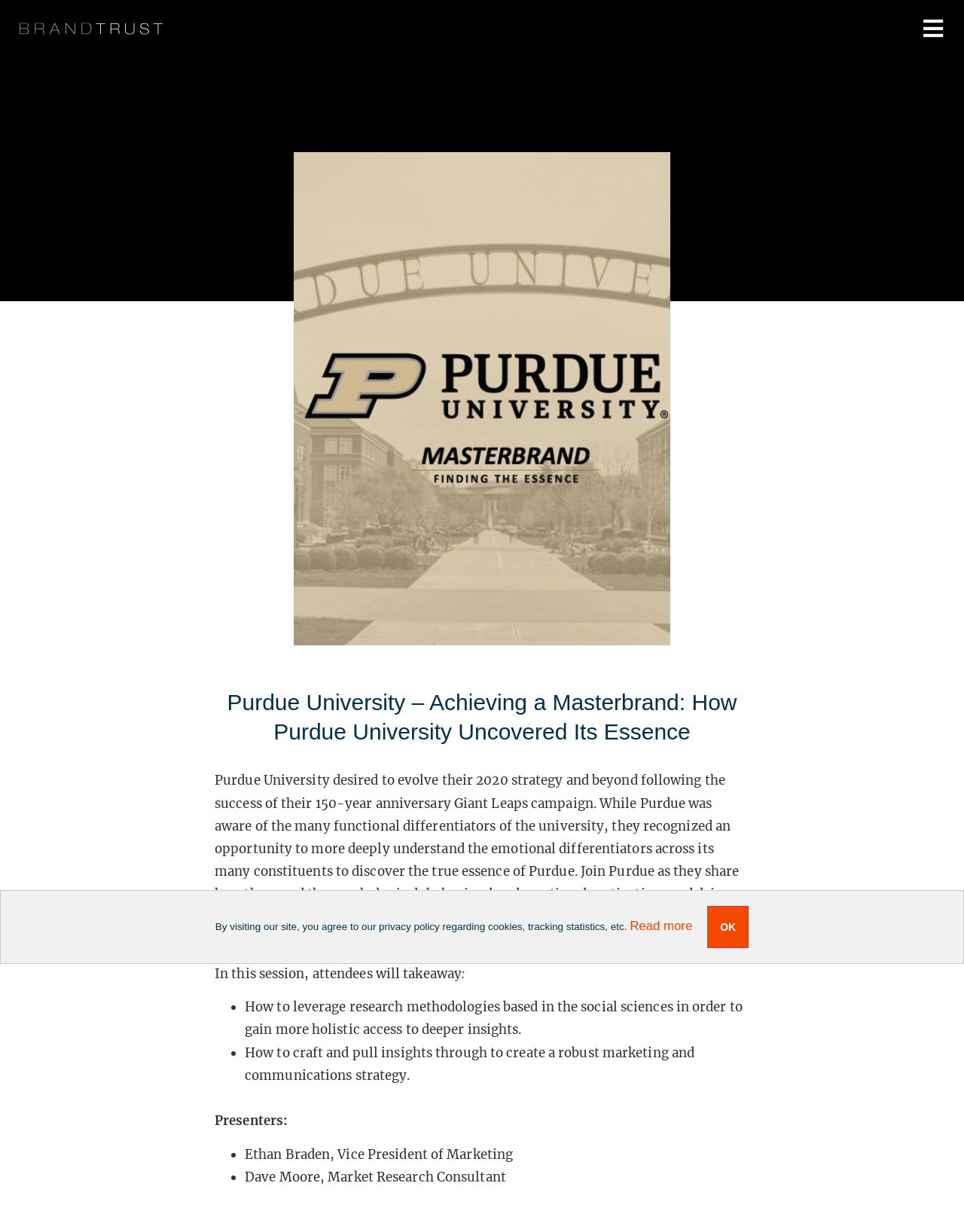Identify the primary heading of the webpage and provide its text.

Purdue University – Achieving a Masterbrand: How Purdue University Uncovered Its Essence